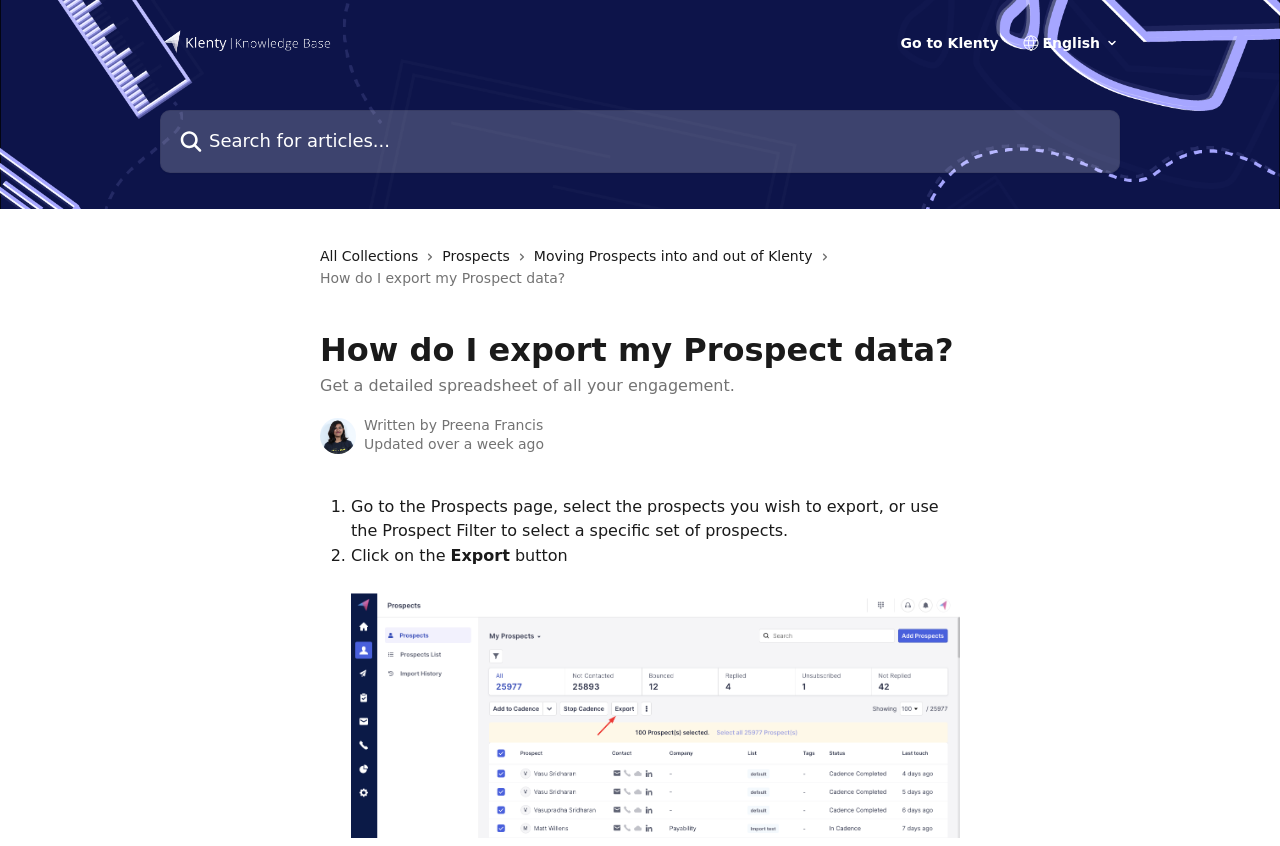Please identify the bounding box coordinates of the element's region that needs to be clicked to fulfill the following instruction: "Click on Export". The bounding box coordinates should consist of four float numbers between 0 and 1, i.e., [left, top, right, bottom].

[0.352, 0.645, 0.398, 0.667]